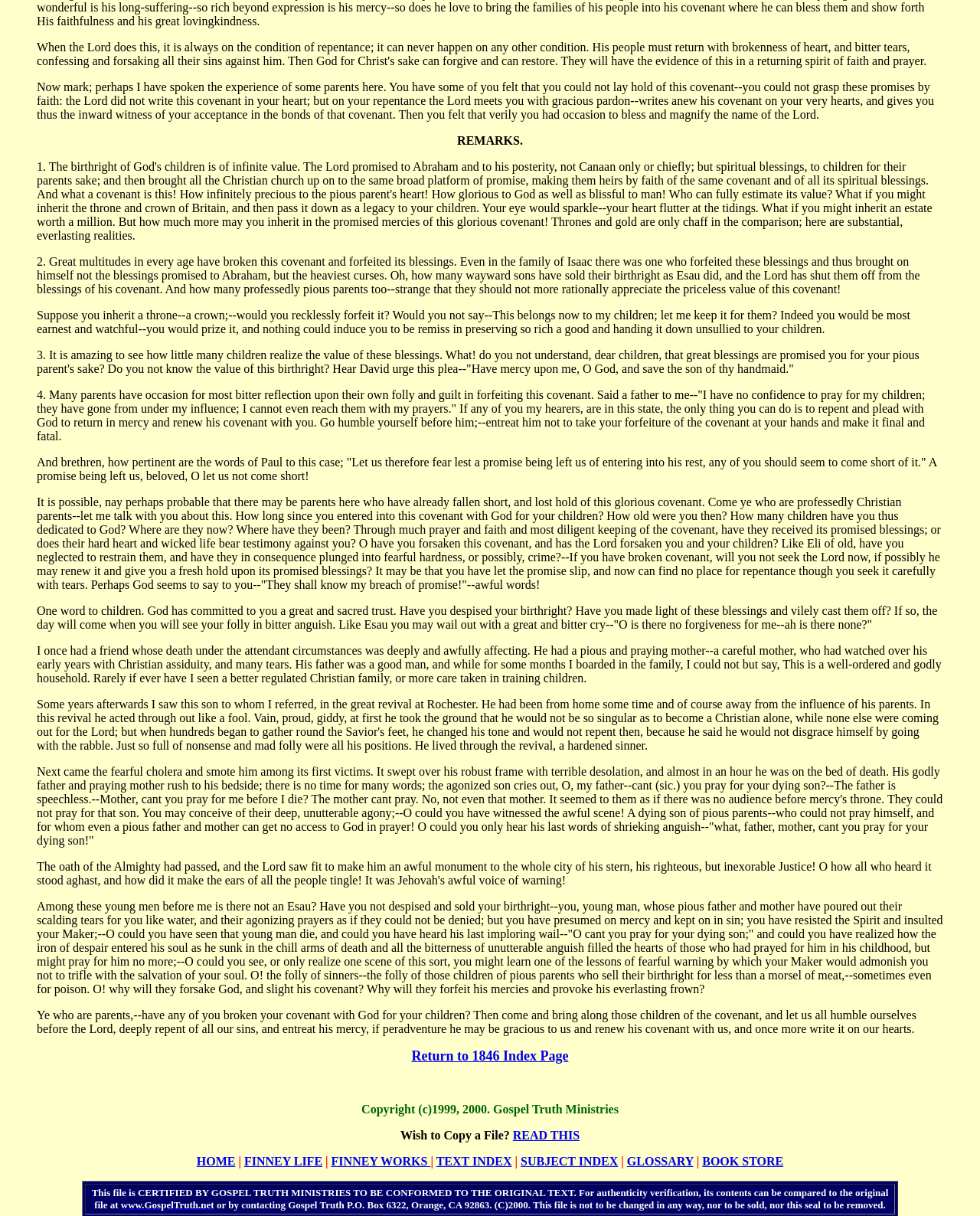Identify the bounding box coordinates of the region I need to click to complete this instruction: "Click the link to return to 1846 Index Page".

[0.42, 0.863, 0.58, 0.874]